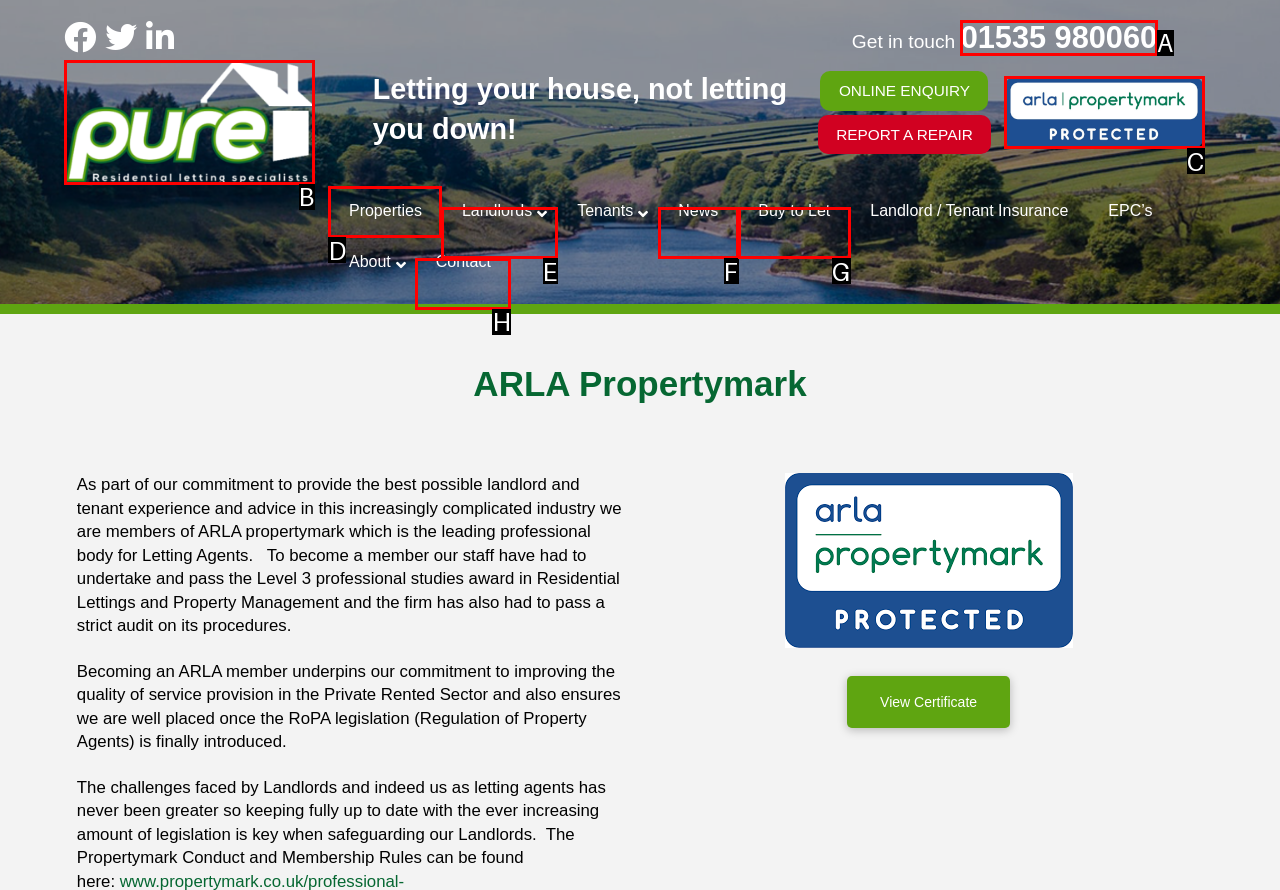Select the HTML element that should be clicked to accomplish the task: View properties Reply with the corresponding letter of the option.

D